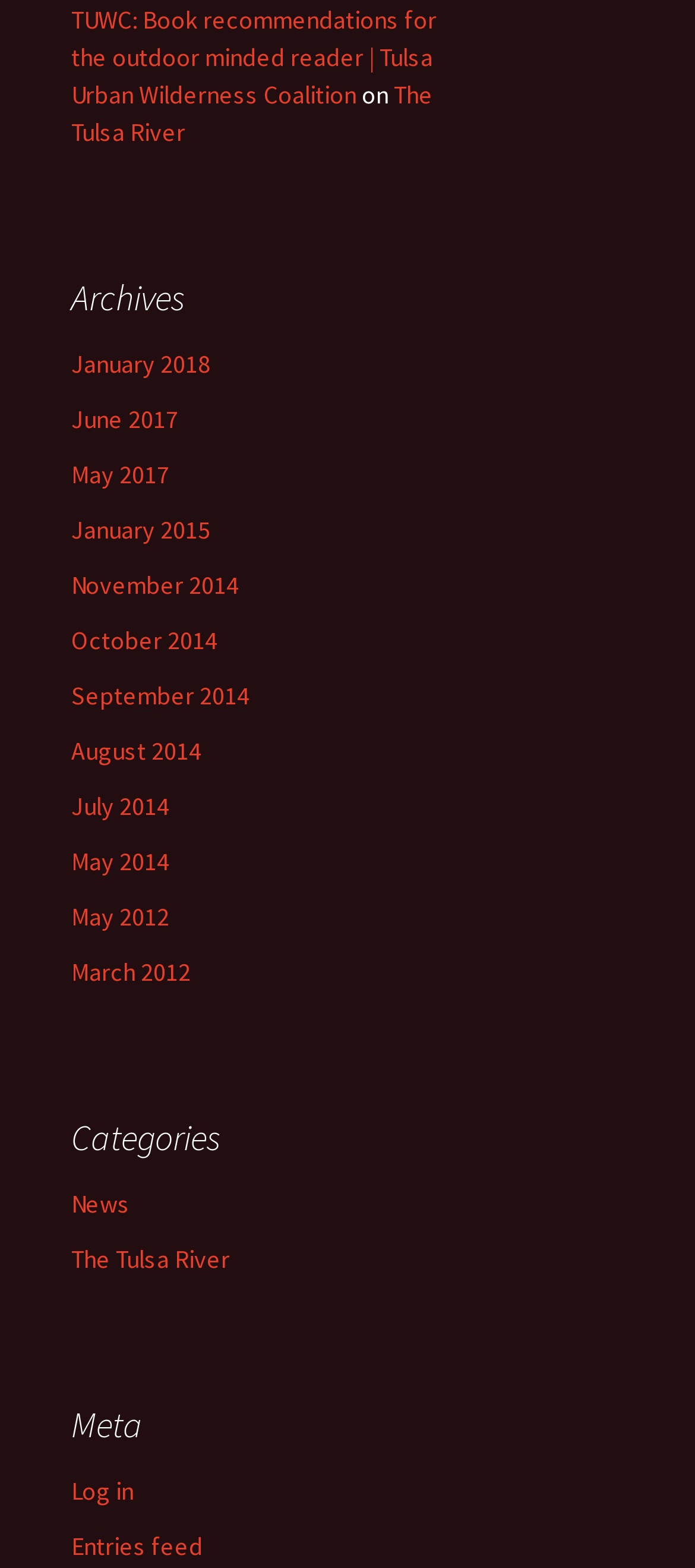Observe the image and answer the following question in detail: How many category links are available?

I counted the number of links under the 'Categories' navigation section, which includes links to 'News' and 'The Tulsa River'. There are 2 links in total.